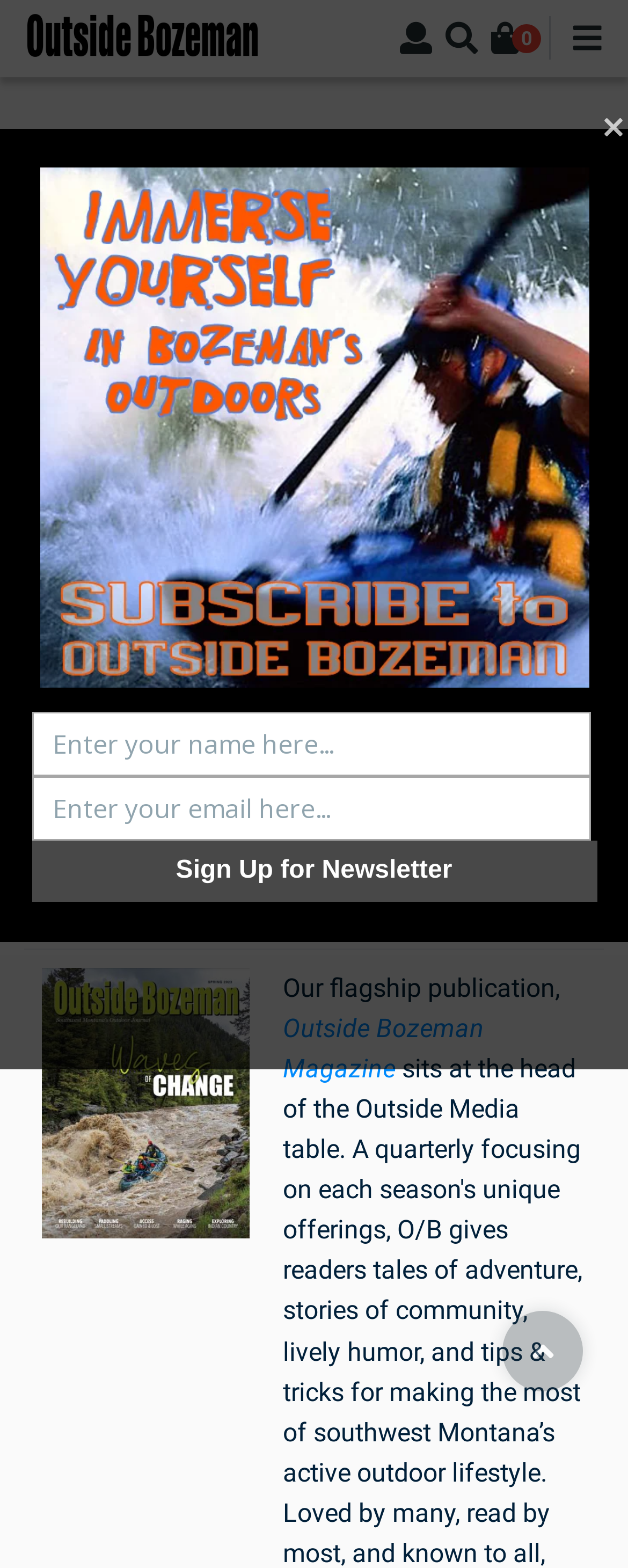Summarize the webpage with intricate details.

The webpage is for Outside Media Group, specifically the Advertising section of Outside Bozeman. At the top left, there is a "Skip to main content" link, followed by a navigation menu with links to "Home" and other sections. The menu is accompanied by a search bar with a "Search" button.

Below the navigation menu, there is a breadcrumb navigation section with links to "Home" and "Company", and a static text "Advertising". The main content area is divided into two sections. On the left, there is a header section with a heading "Advertising" and an image of Chris McCarthy Bio. Below the header, there is a static text "By" and a link to "Chris McCarthy".

On the right side of the main content area, there is a section with a heading "Outside Bozeman Magazine" and two links to different issues of the magazine, each accompanied by an image. Below this section, there is a link to "sales@outsidebozeman.com" and a static text ". ".

At the bottom of the page, there is a link with a font awesome icon and a dialog box for signing up for a newsletter. The dialog box has a close button, an image, and three text boxes for input, including one for internal use only. There is also a "Sign Up for Newsletter" button.